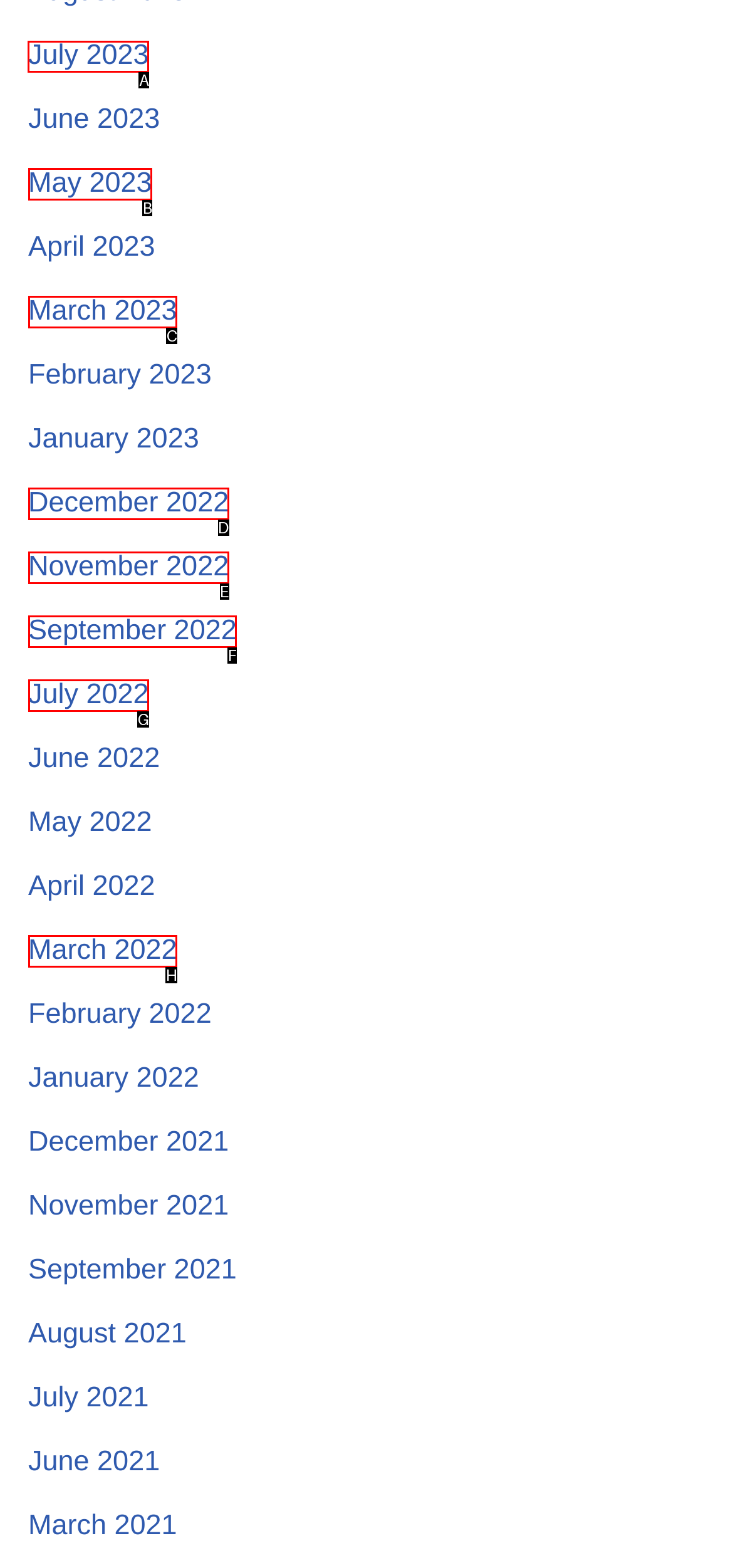Tell me which one HTML element you should click to complete the following task: View July 2023
Answer with the option's letter from the given choices directly.

A